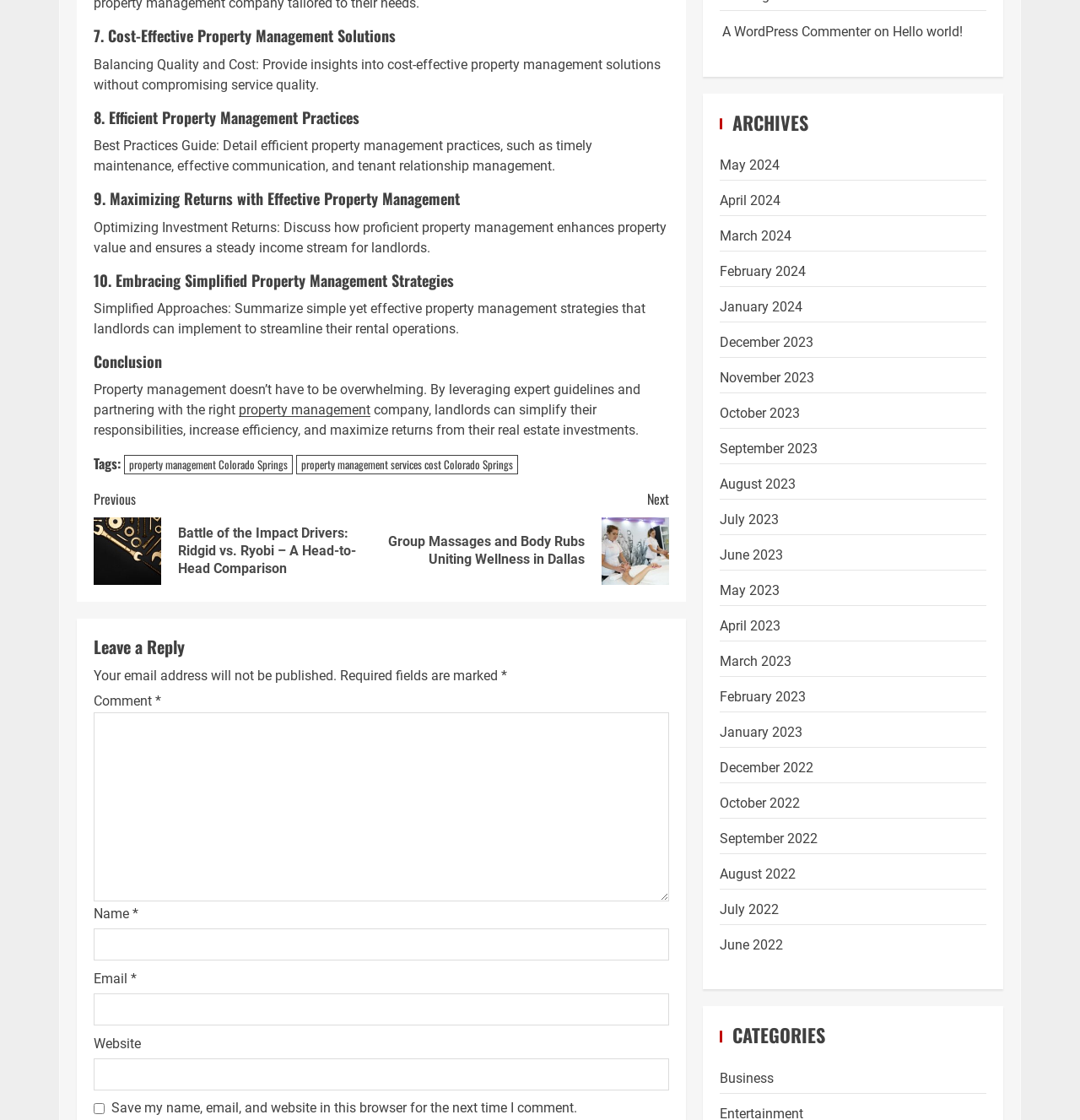Please study the image and answer the question comprehensively:
Can users leave a comment on the webpage?

The presence of a 'Leave a Reply' heading, text fields for name, email, and website, and a comment box suggests that users can leave a comment on the webpage. This feature is likely intended to facilitate discussion or feedback on the webpage's content.